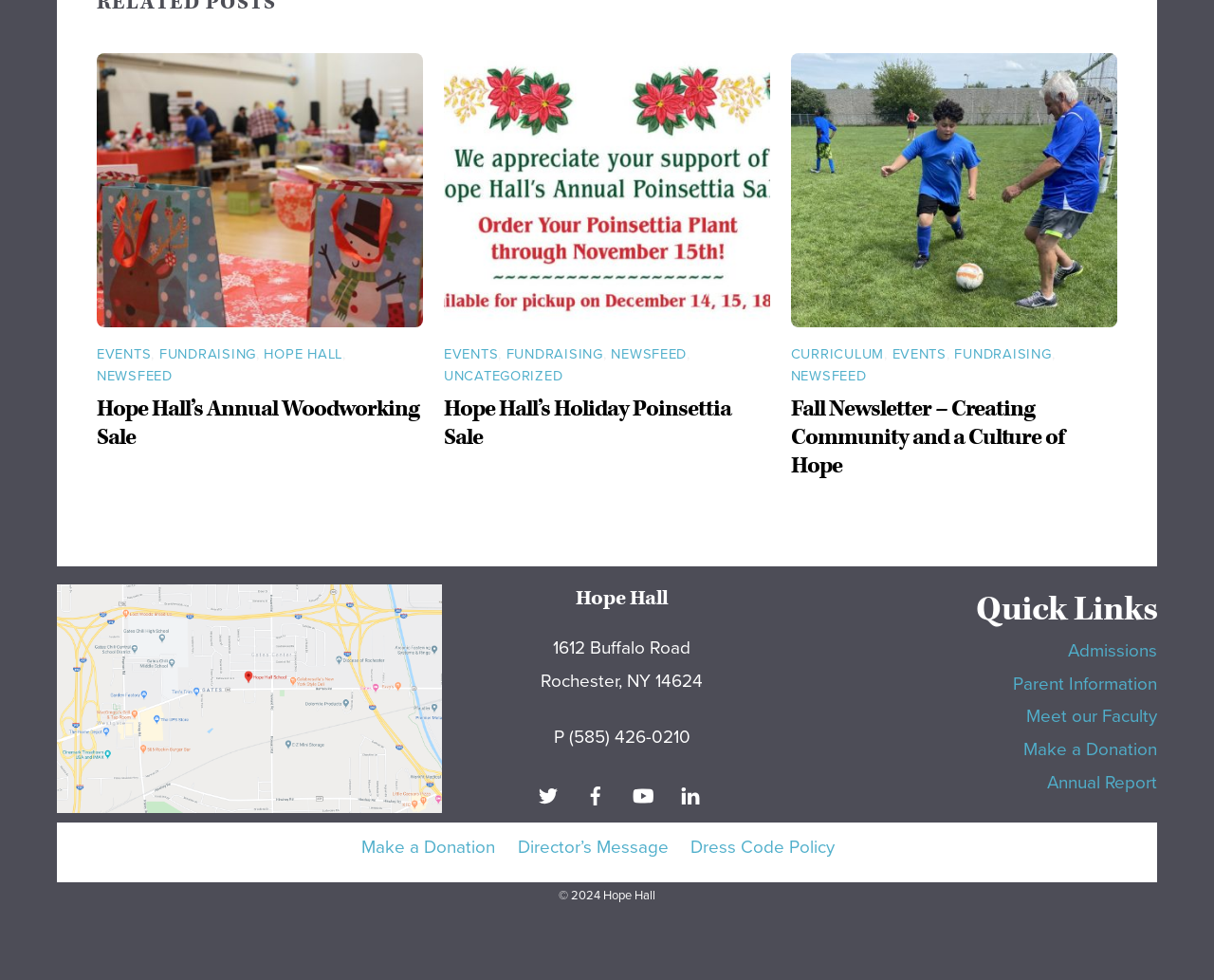Locate the bounding box of the UI element described by: "Parent Information" in the given webpage screenshot.

[0.834, 0.687, 0.953, 0.708]